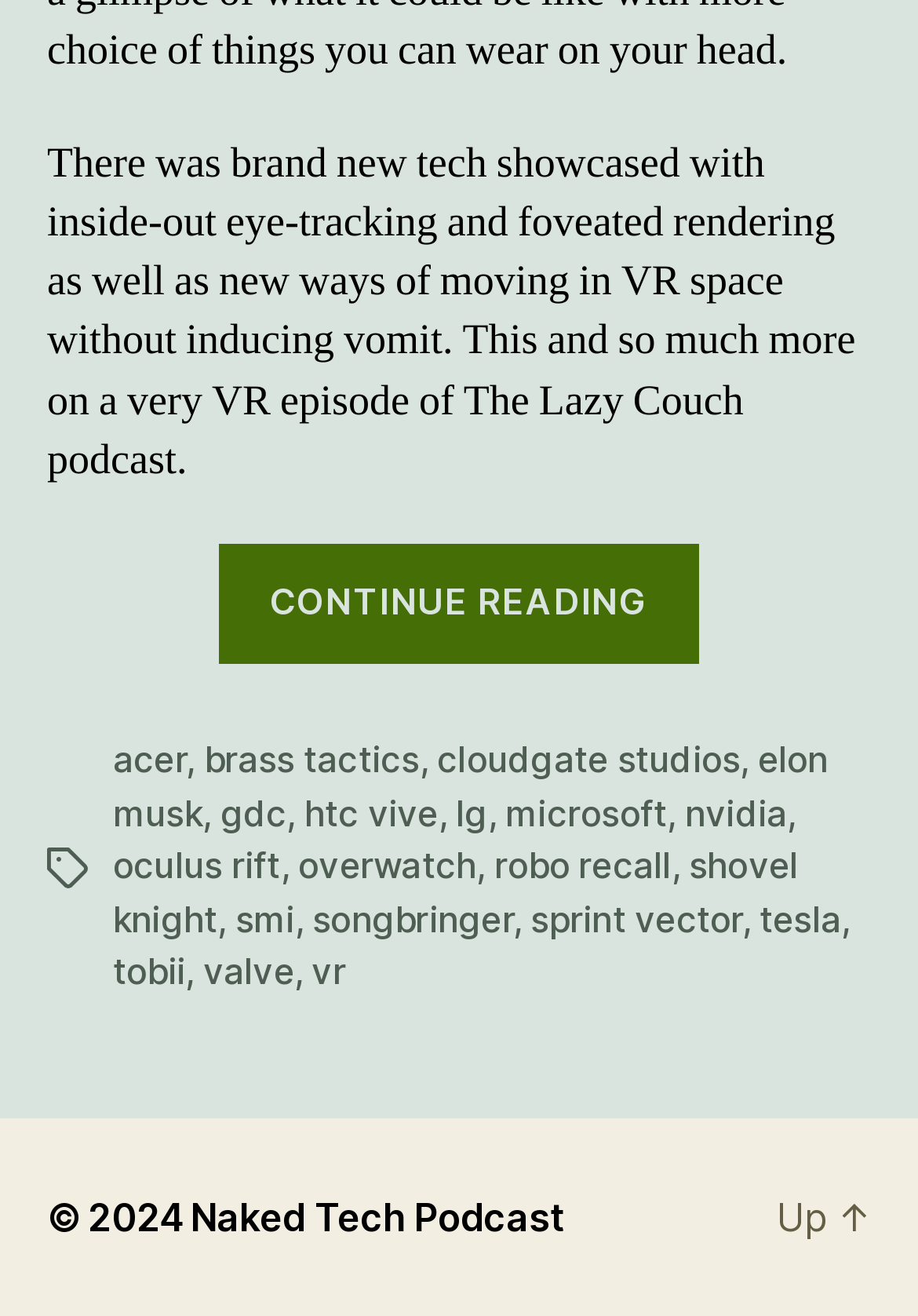Find the bounding box coordinates for the HTML element described as: "htc vive". The coordinates should consist of four float values between 0 and 1, i.e., [left, top, right, bottom].

[0.331, 0.601, 0.478, 0.635]